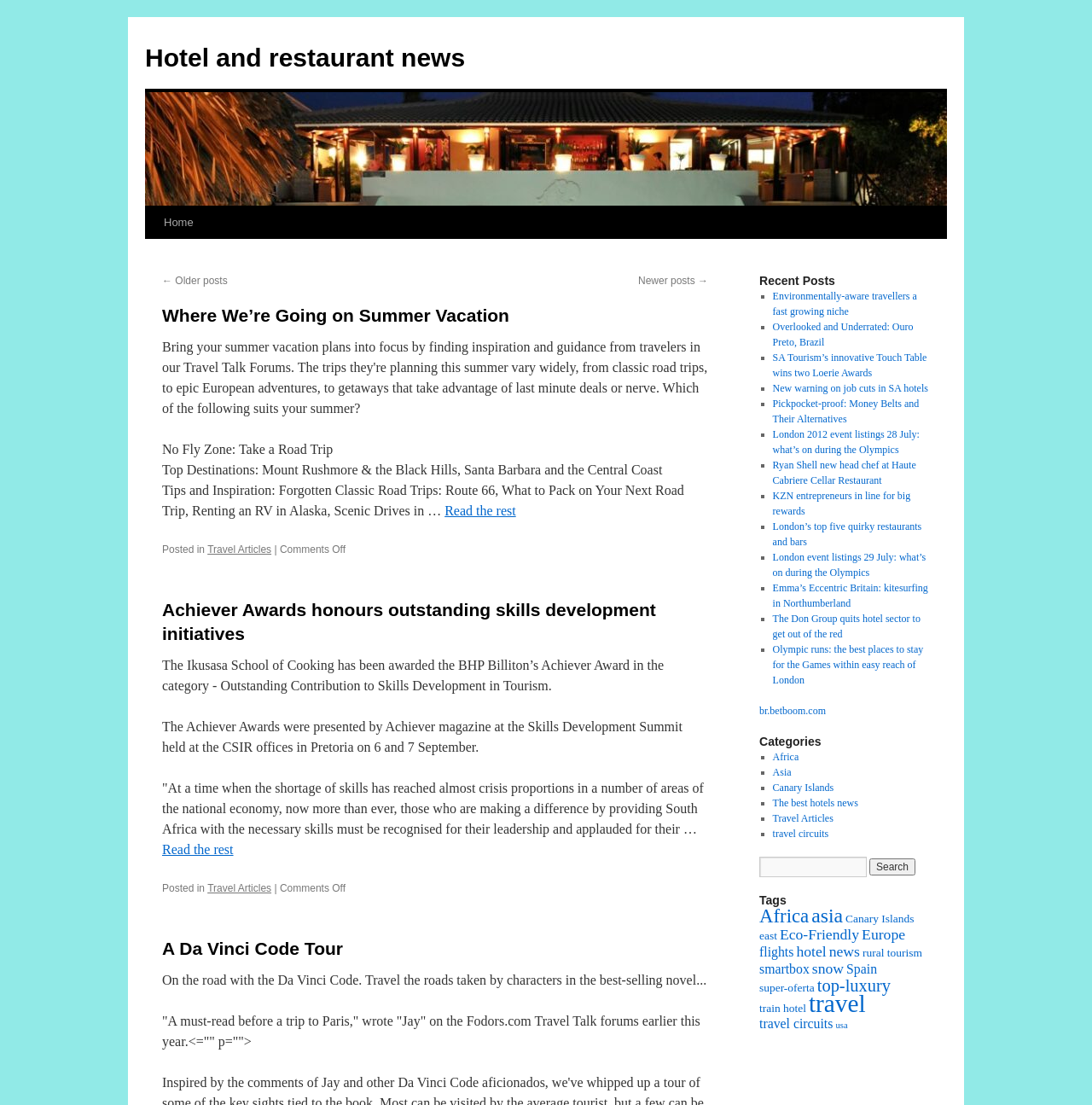Given the element description "hotel", identify the bounding box of the corresponding UI element.

[0.729, 0.853, 0.757, 0.869]